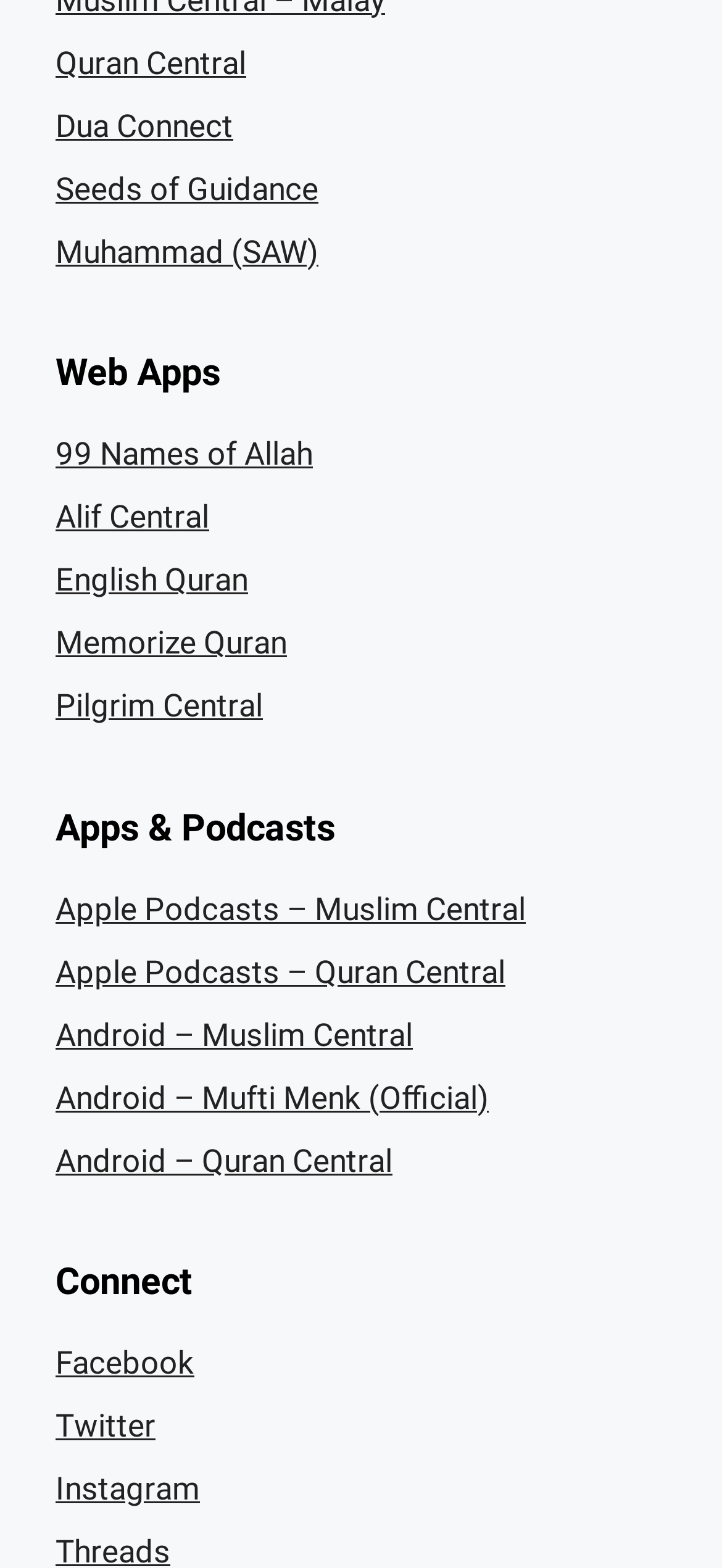Can you specify the bounding box coordinates of the area that needs to be clicked to fulfill the following instruction: "Connect with Muslim Central on Facebook"?

[0.077, 0.857, 0.269, 0.881]